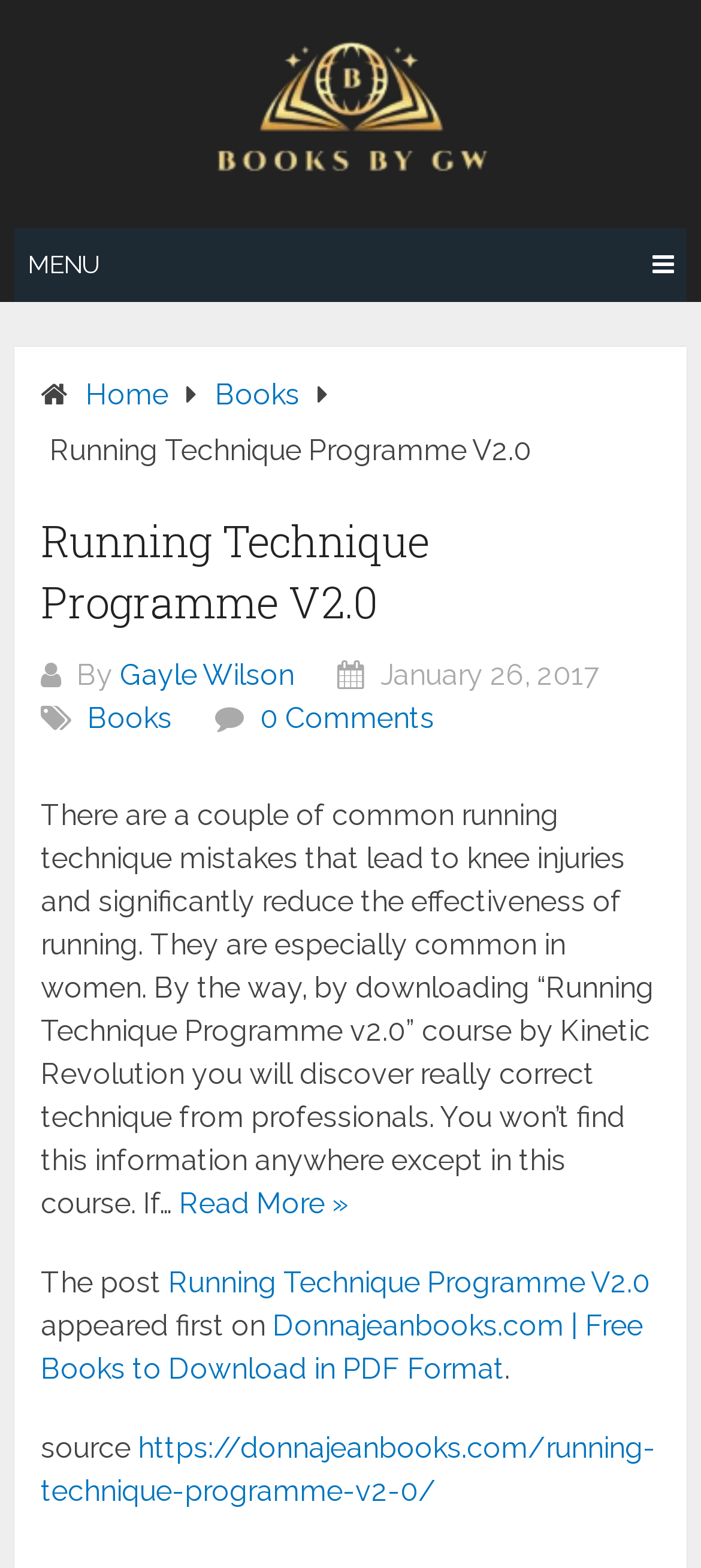Based on the visual content of the image, answer the question thoroughly: Who is the author of the article?

The author of the article can be found by looking at the header section of the webpage, where it says 'By Gayle Wilson'.